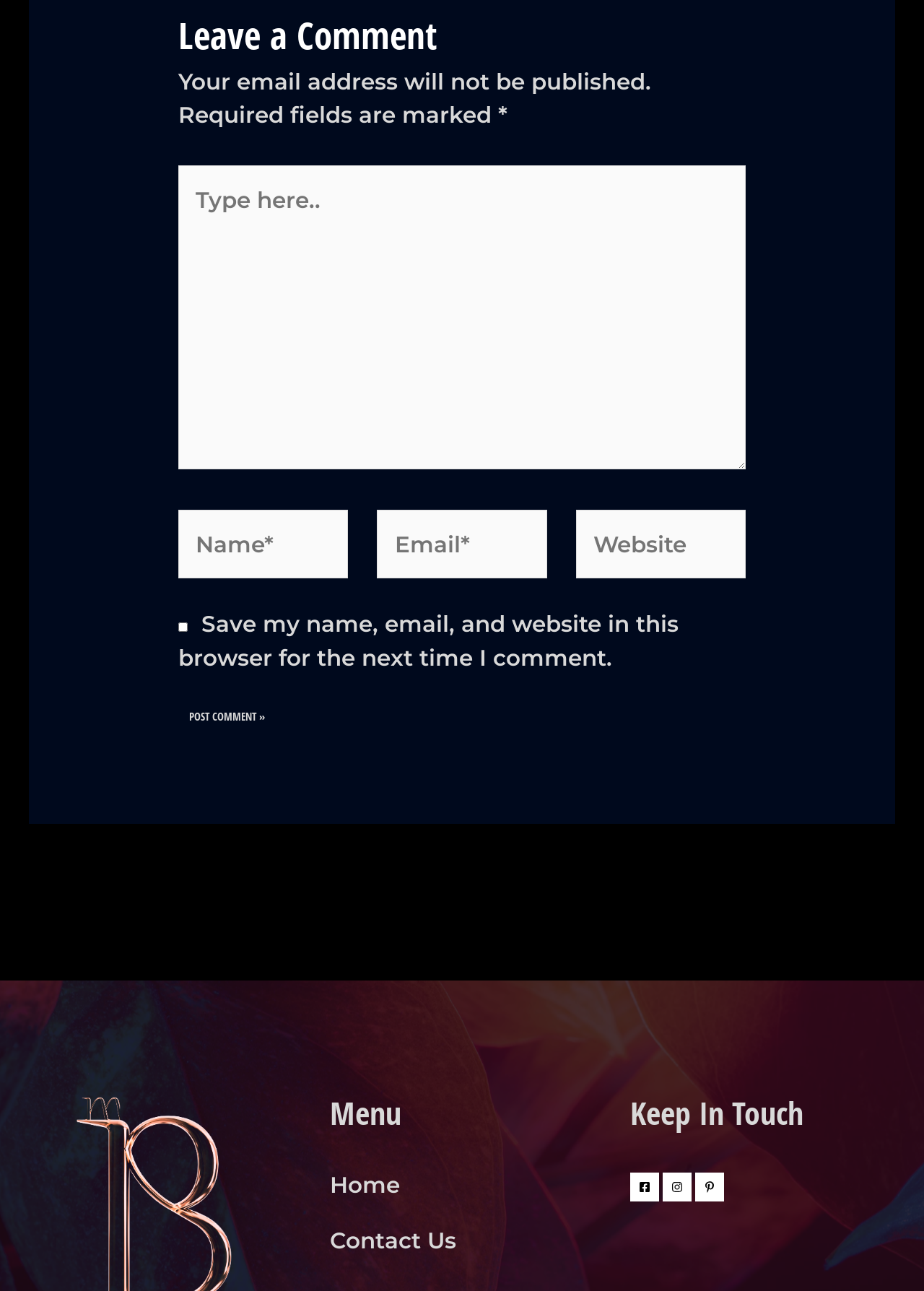What social media platforms are linked in the footer?
Ensure your answer is thorough and detailed.

In the footer section, there are links to Facebook, Instagram, and Pinterest, each accompanied by an image. These links suggest that the website is connected to these social media platforms.